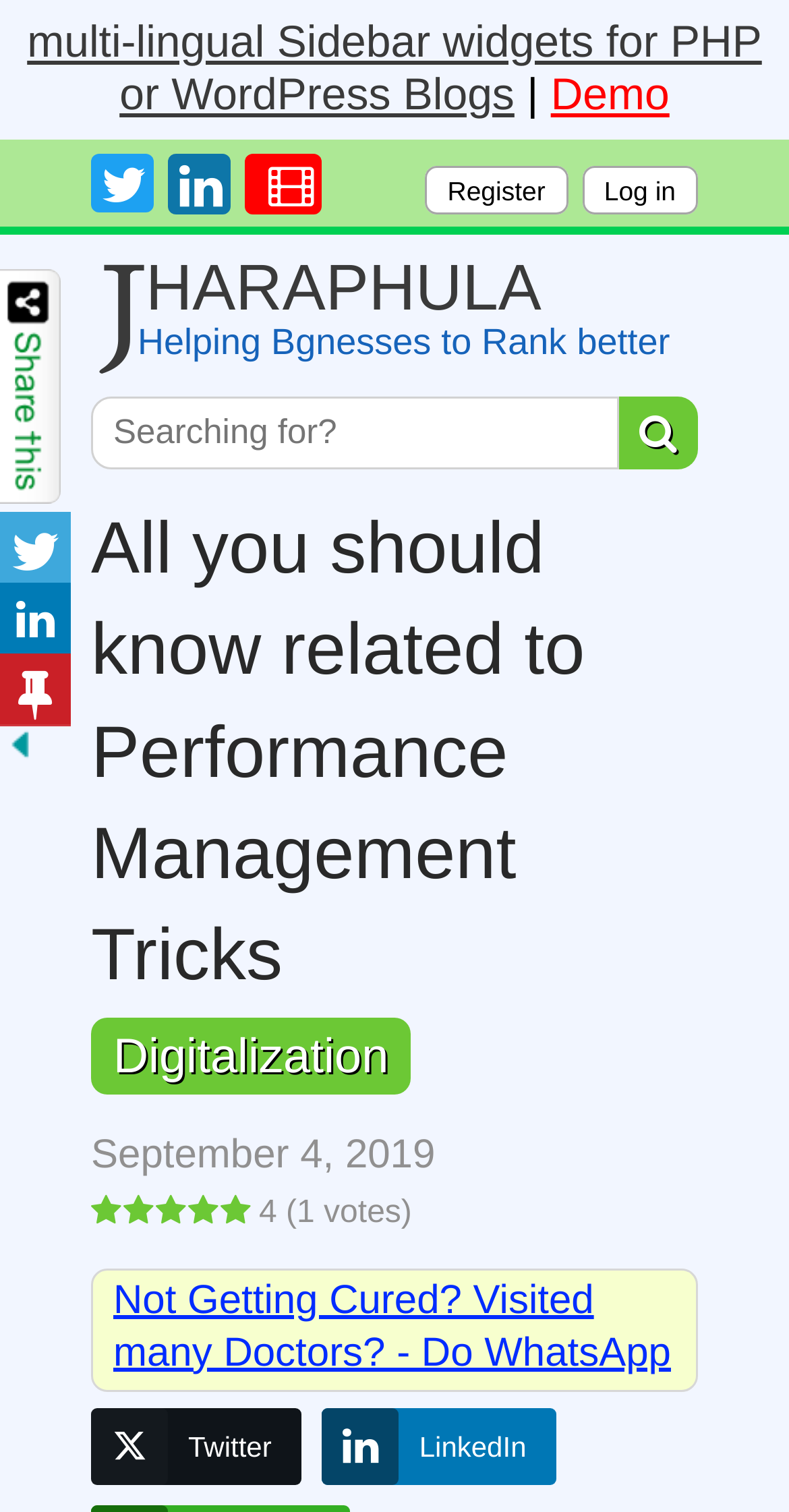Please answer the following question using a single word or phrase: 
What is the date mentioned in the webpage?

September 4, 2019